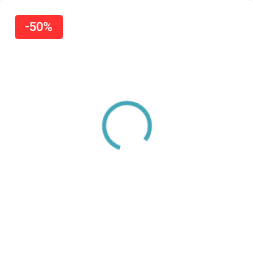Provide a brief response to the question below using one word or phrase:
What type of product is likely being promoted?

Health supplement or weight management